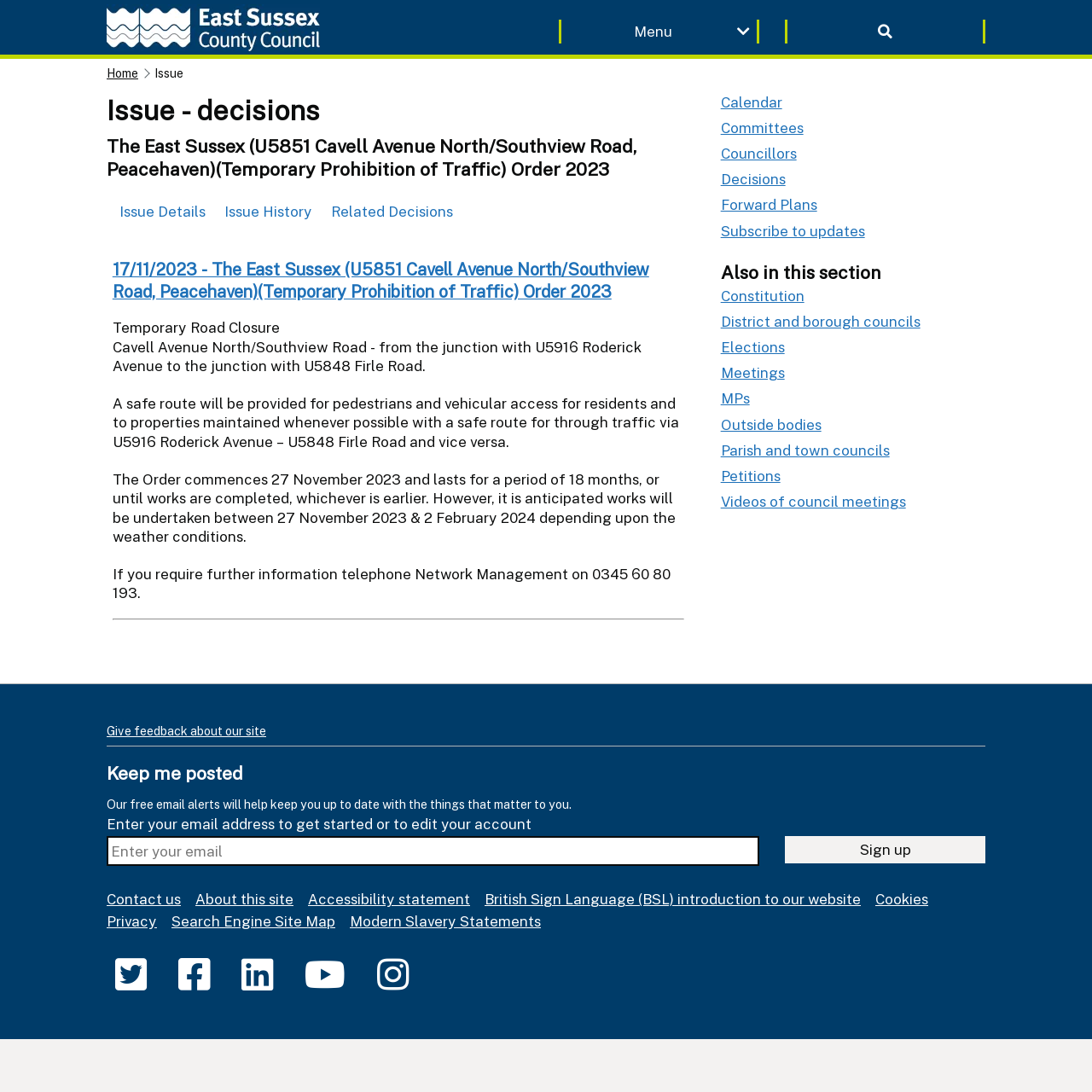Please identify the bounding box coordinates of the area that needs to be clicked to follow this instruction: "Register as a tax professional".

None